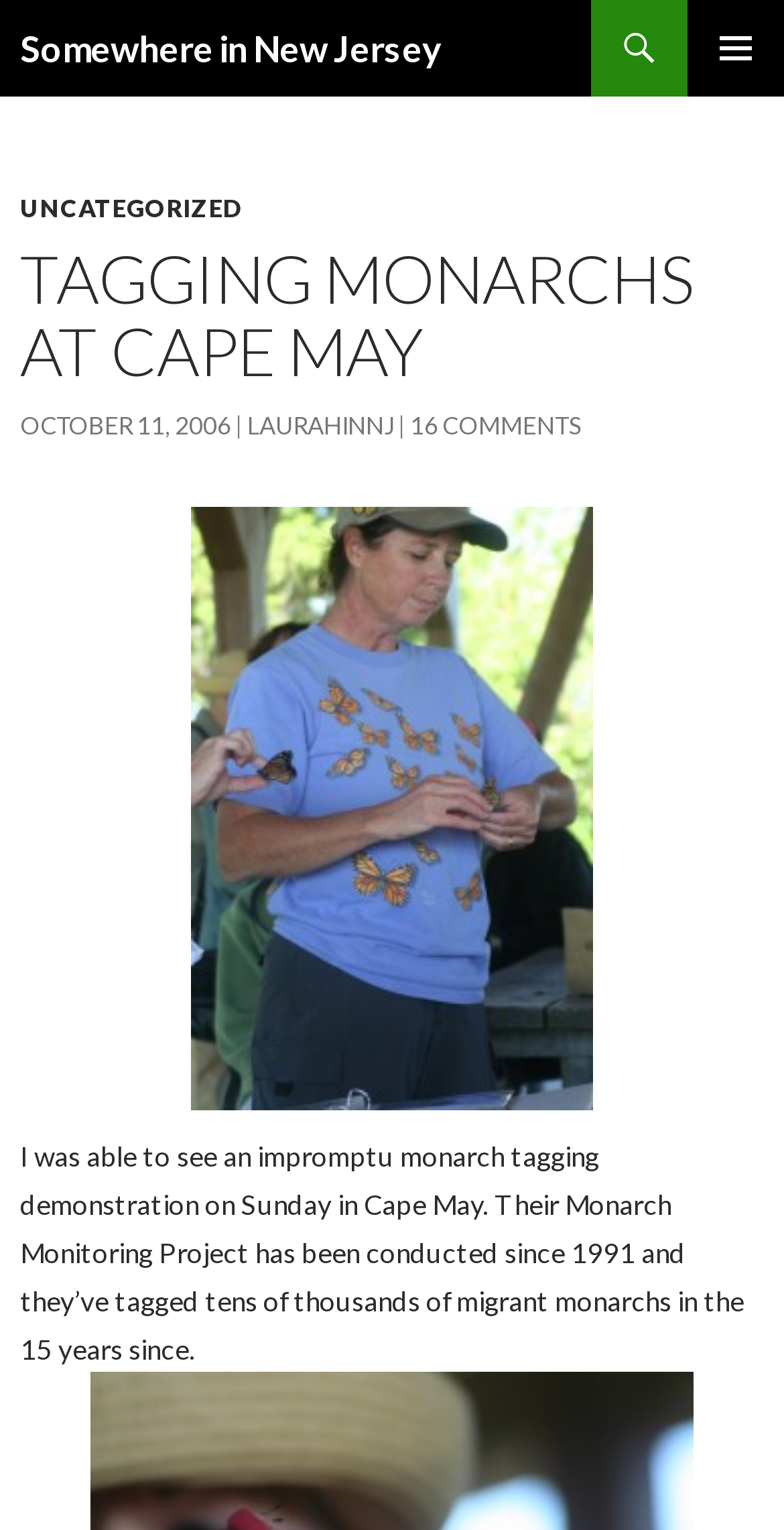Use one word or a short phrase to answer the question provided: 
Who is the author of the post?

LAURAHINNJ